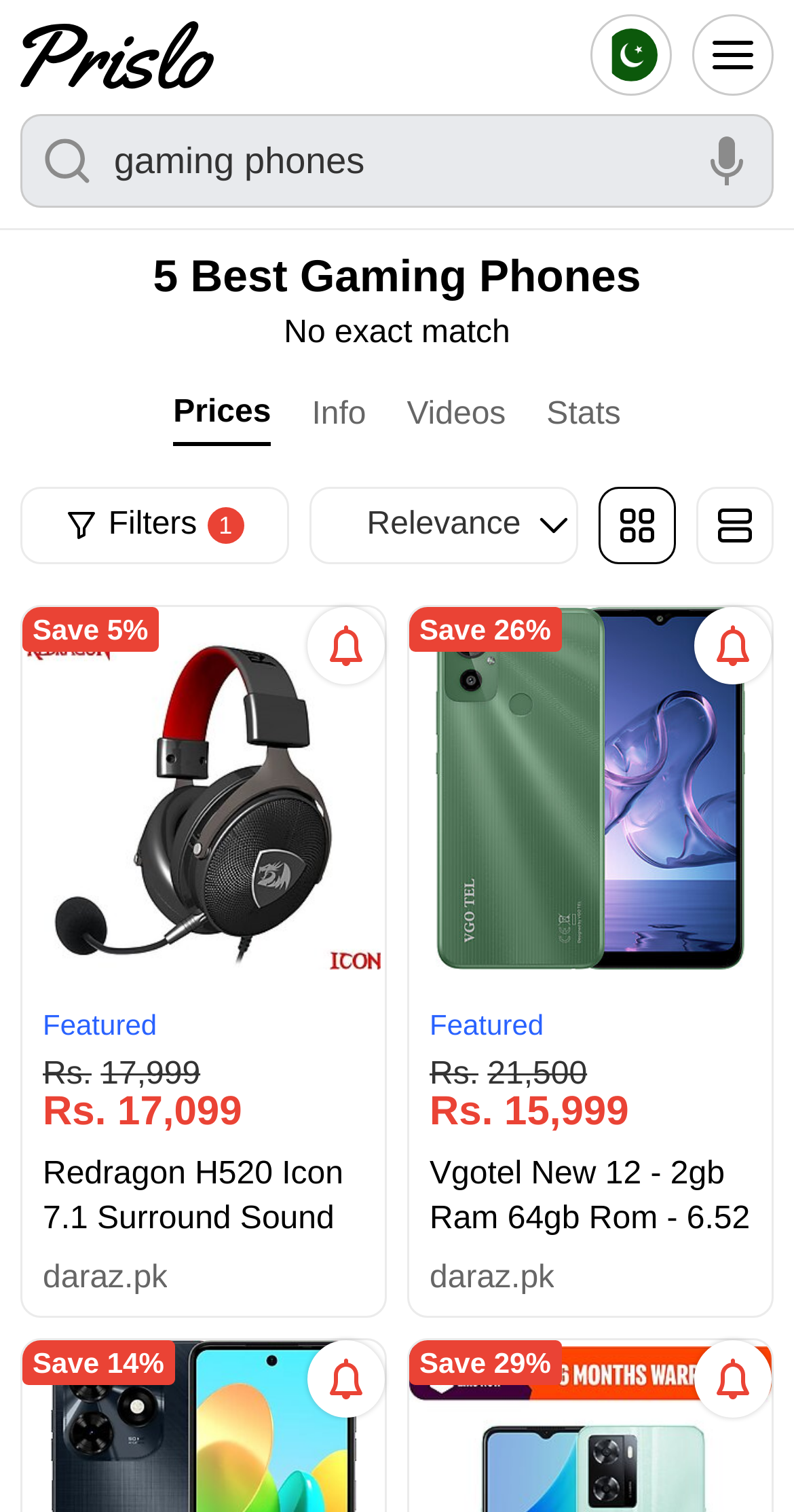Use the details in the image to answer the question thoroughly: 
What is the country where the gaming phones are available?

The image with the 'pk' text suggests that the gaming phones are available in Pakistan. This is further supported by the presence of Pakistani e-commerce website 'daraz.pk' in the product links.